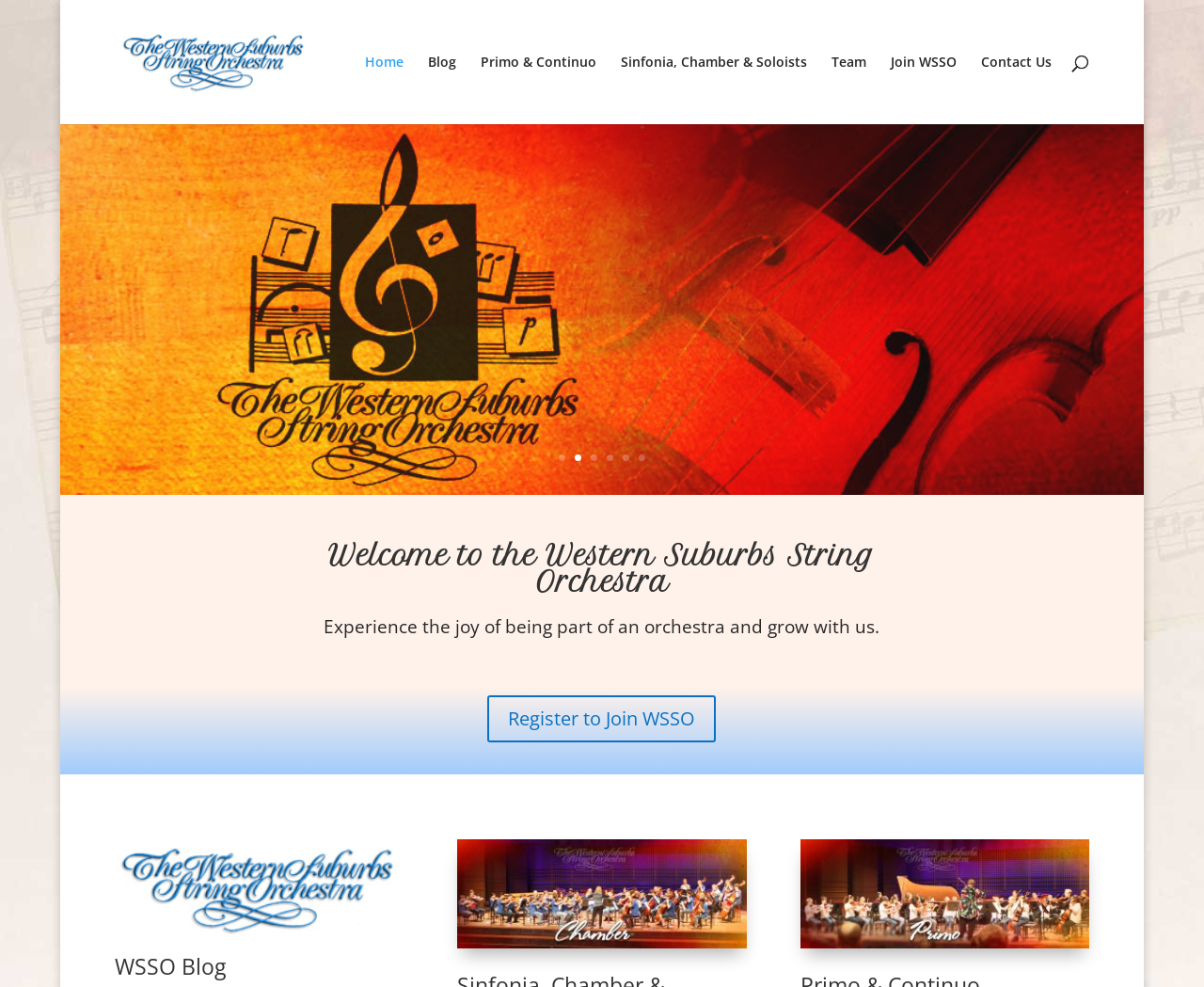Please locate the bounding box coordinates of the element's region that needs to be clicked to follow the instruction: "Search for a specific term in the full-text search". The bounding box coordinates should be provided as four float numbers between 0 and 1, i.e., [left, top, right, bottom].

None